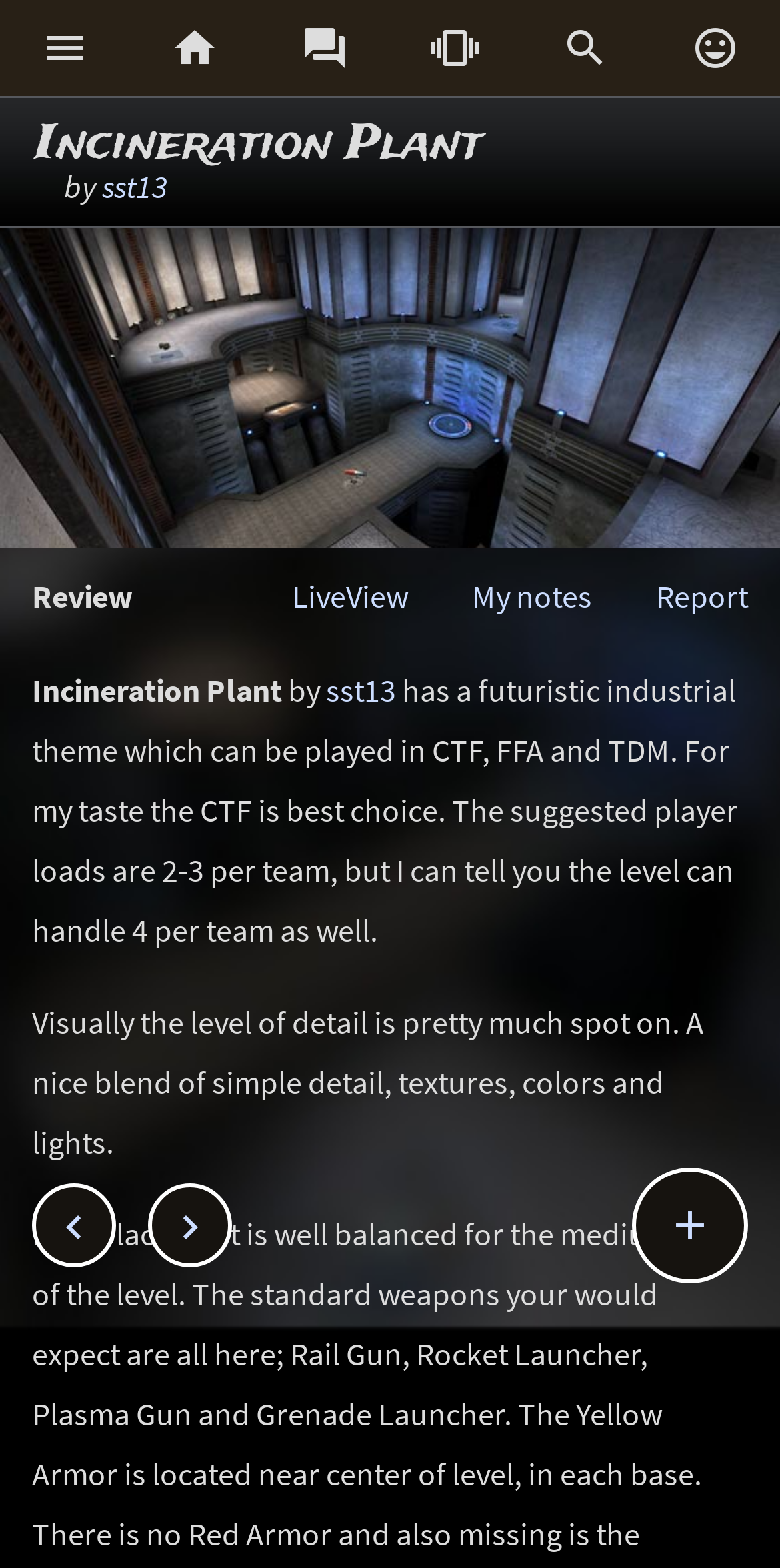Answer the question below with a single word or a brief phrase: 
What is the name of the map?

Incineration Plant